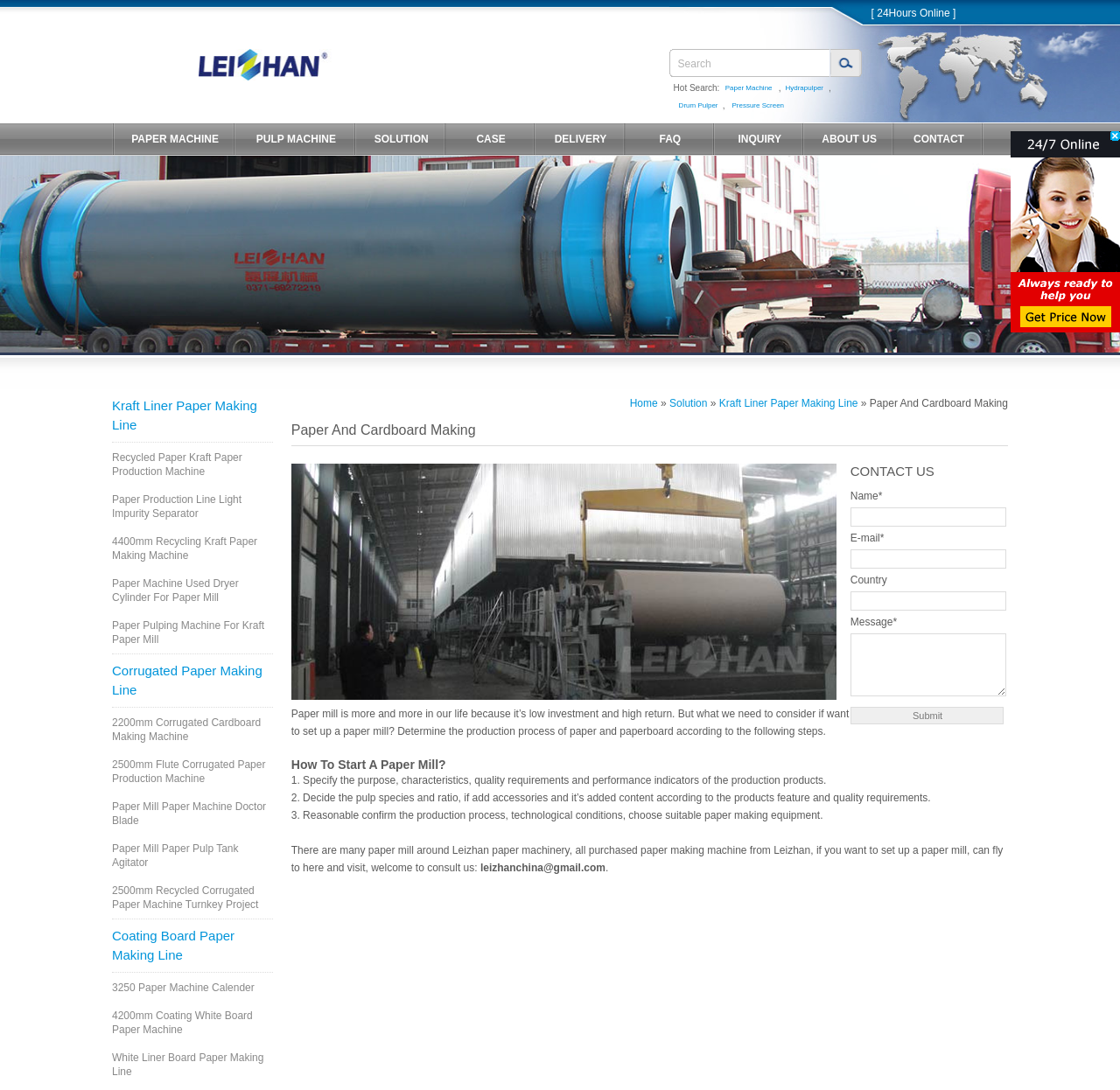Kindly determine the bounding box coordinates of the area that needs to be clicked to fulfill this instruction: "Get more information about Kraft Liner Paper Making Line".

[0.1, 0.363, 0.244, 0.399]